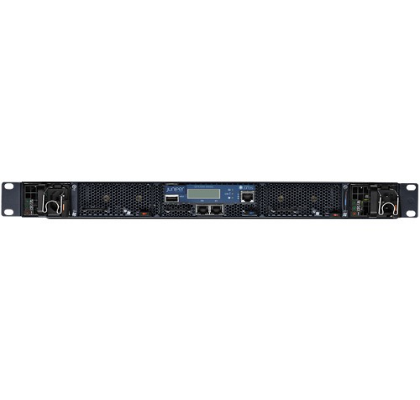Create a detailed narrative that captures the essence of the image.

The image depicts a Juniper QFX3500-MB, a network switch management module designed for high-performance data center environments. This sleek, rack-mountable unit features a front-facing panel with ventilation grilles and multiple connection ports, including USB and Ethernet interfaces, which facilitate various network management functions. The inclusion of an LCD display offers real-time monitoring capabilities, enhancing usability. Its compact form factor allows for efficient use of rack space while providing the necessary hardware to support both Layer 2 and Layer 3 protocols, as well as advanced management features. The QFX3500-MB is engineered to deliver robust performance and reliability, making it a valuable asset for network administrators seeking effective solutions for their networking needs.